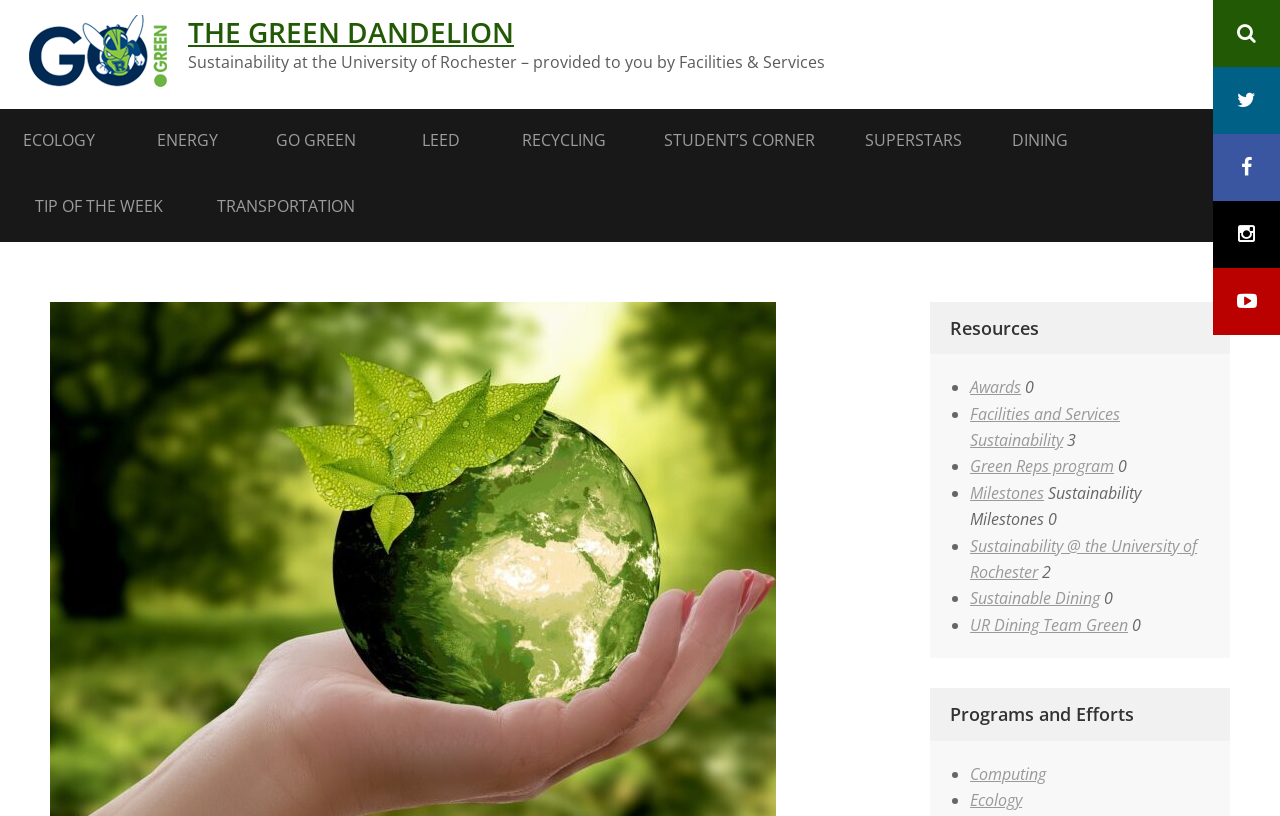What social media platforms are mentioned on the webpage?
Please provide a full and detailed response to the question.

I found the answer by looking at the links at the top-right corner of the webpage, which are icons representing Twitter, Facebook, Instagram, and Youtube, indicating that the webpage has a presence on these social media platforms.